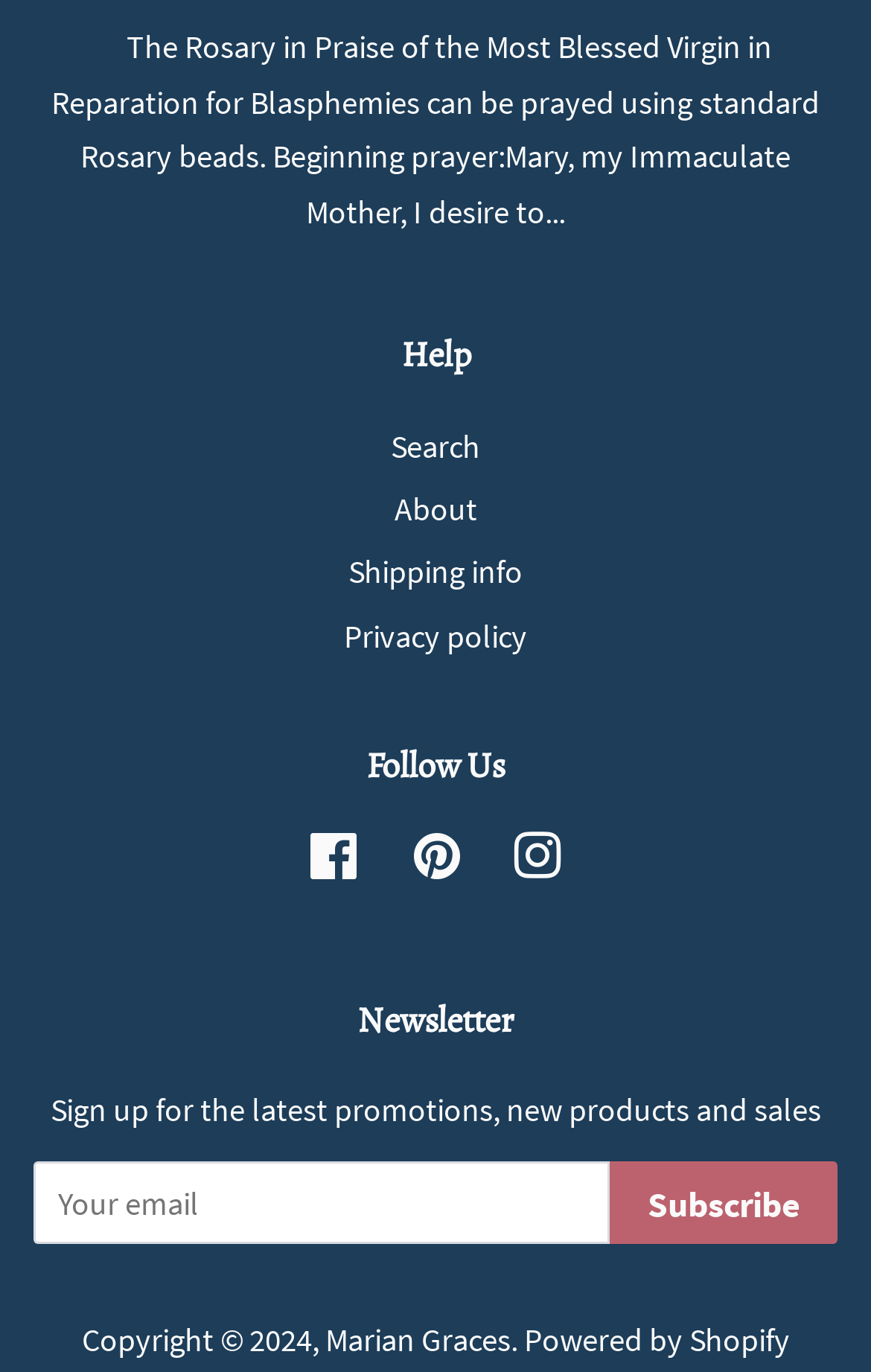What is the platform used to power the website?
We need a detailed and meticulous answer to the question.

The platform used to power the website is Shopify, as indicated by the link 'Powered by Shopify' at the bottom of the webpage.